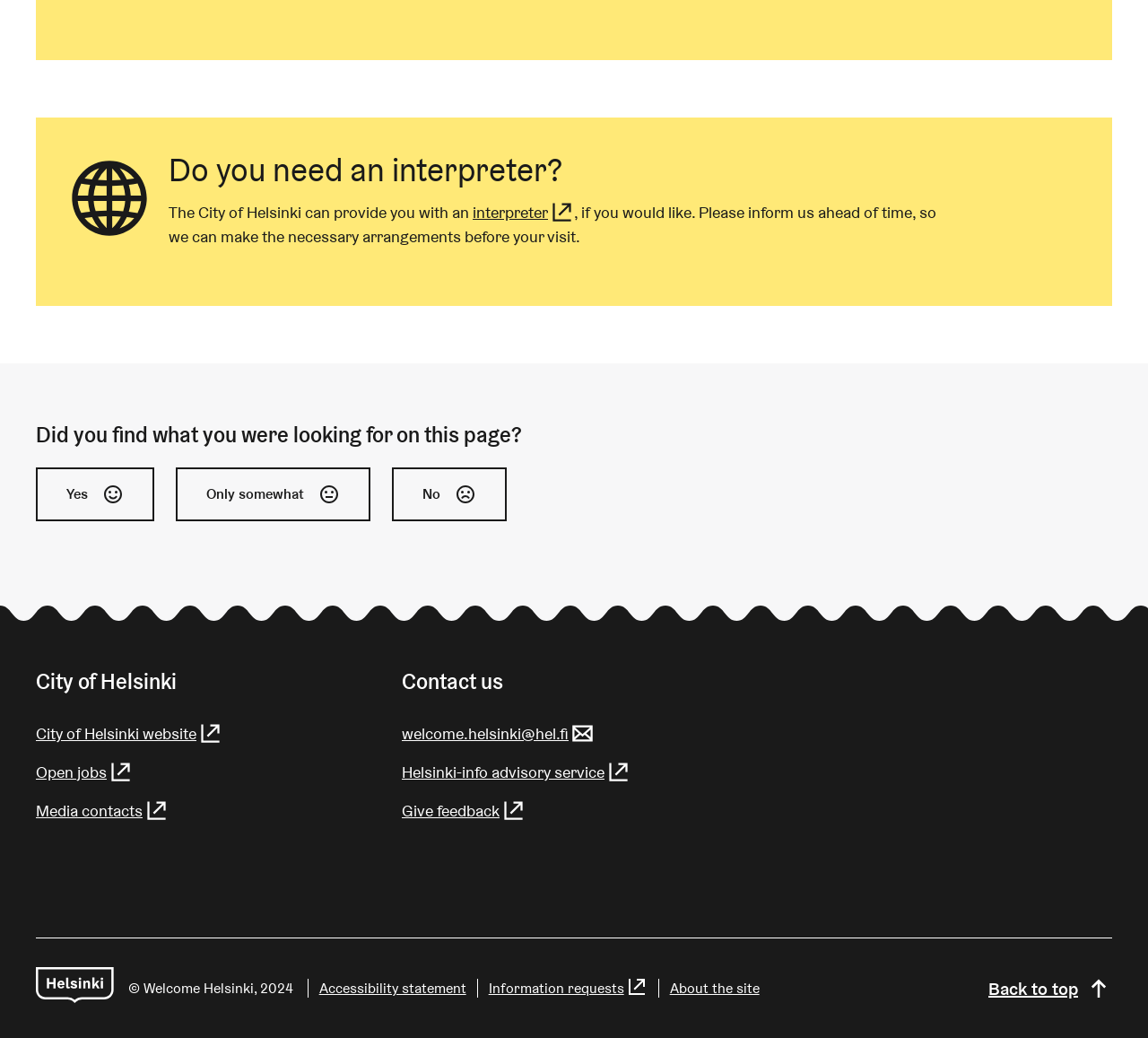Identify the bounding box of the UI element described as follows: "interpreter". Provide the coordinates as four float numbers in the range of 0 to 1 [left, top, right, bottom].

[0.412, 0.193, 0.5, 0.216]